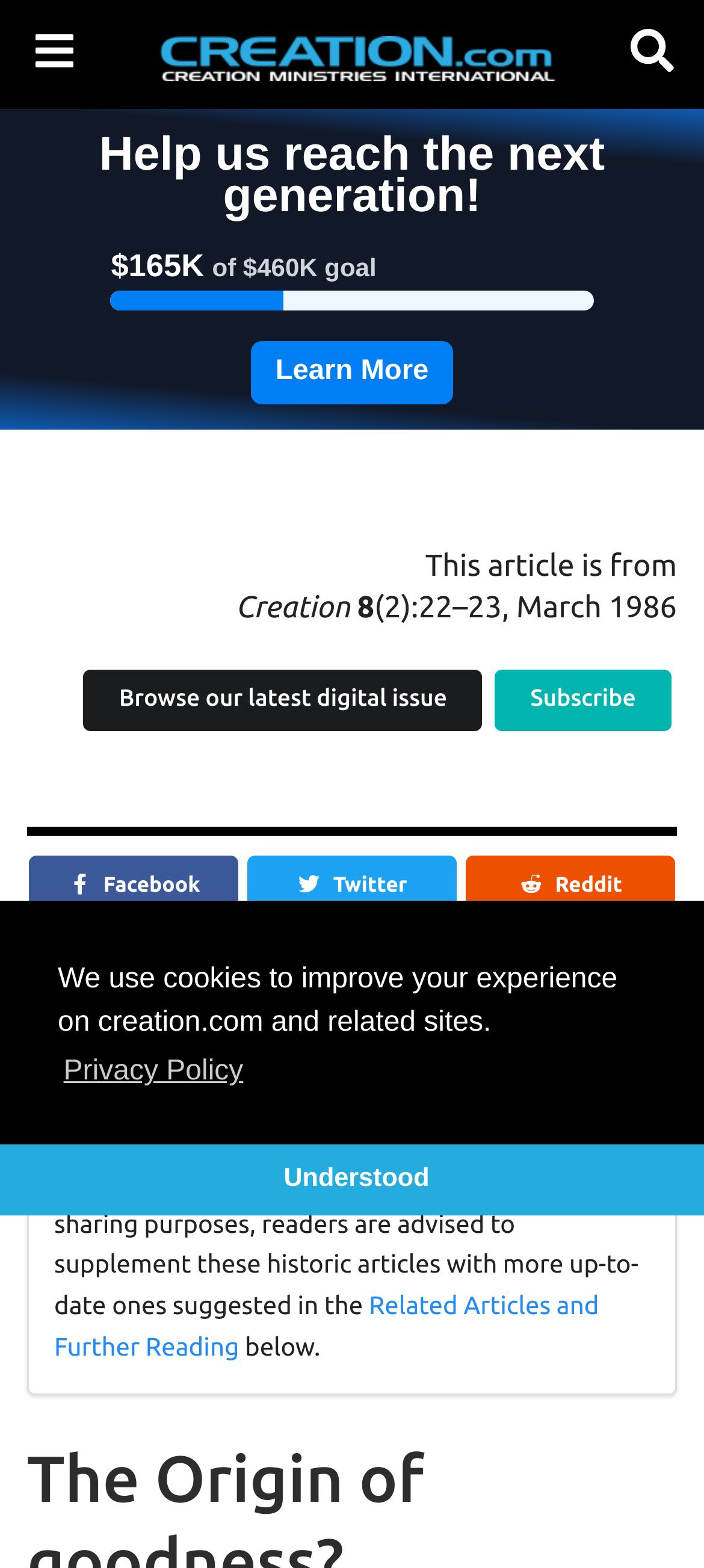Answer the question using only a single word or phrase: 
What is the title of the magazine?

Creation